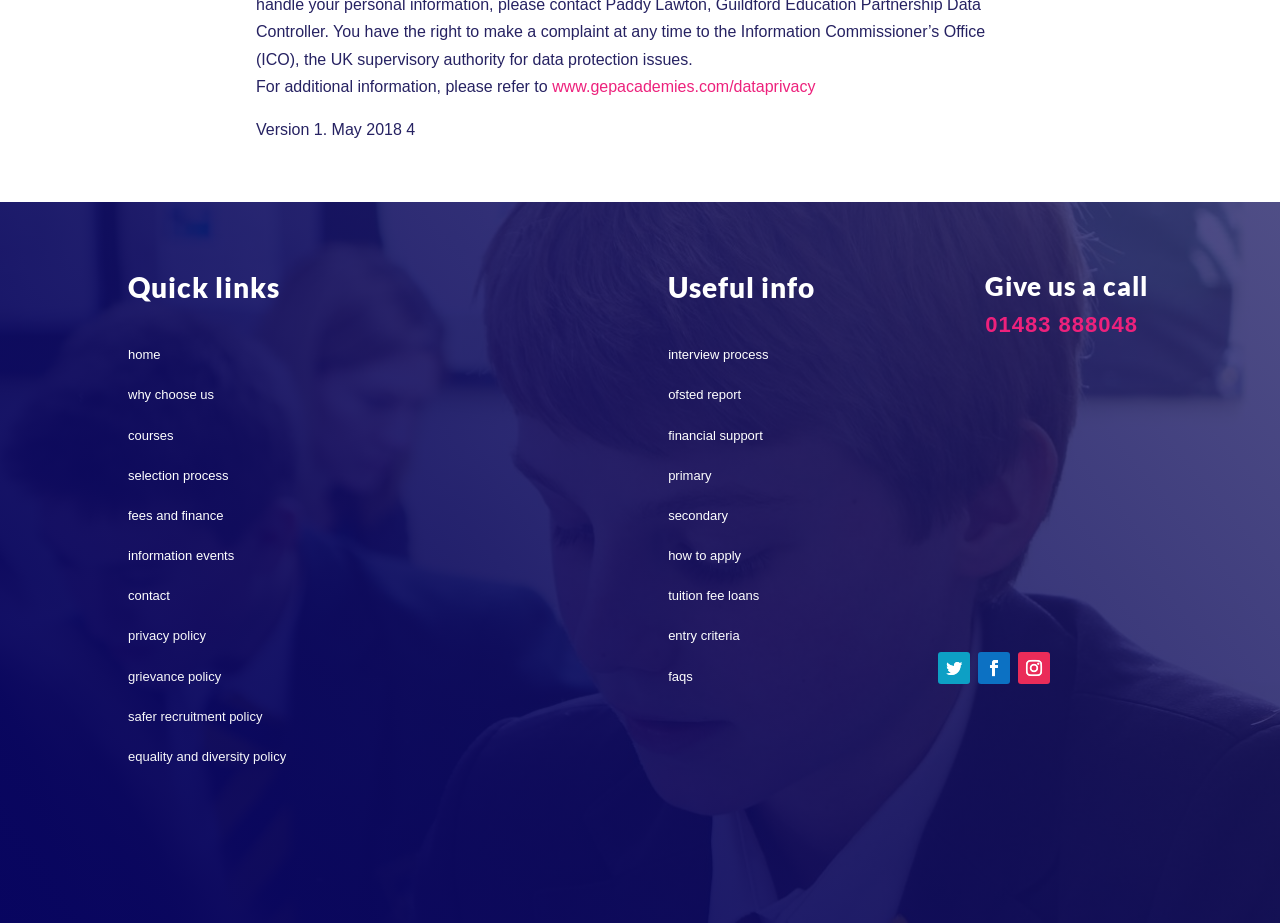Refer to the image and offer a detailed explanation in response to the question: What is the version of the data privacy policy?

The version of the data privacy policy can be found in the static text element at the top of the page, which reads 'Version 1. May 2018 4'.